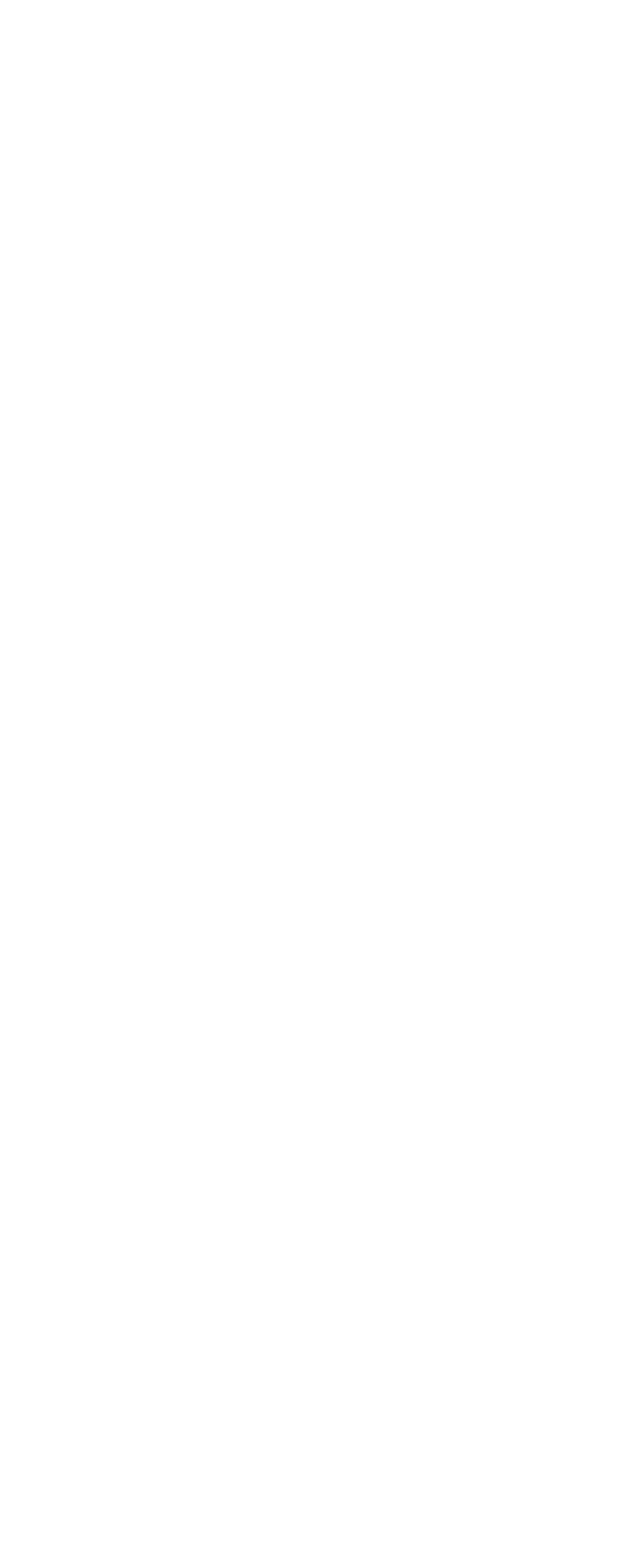Find the bounding box coordinates of the clickable area that will achieve the following instruction: "Click on Cannabis".

[0.077, 0.017, 0.29, 0.045]